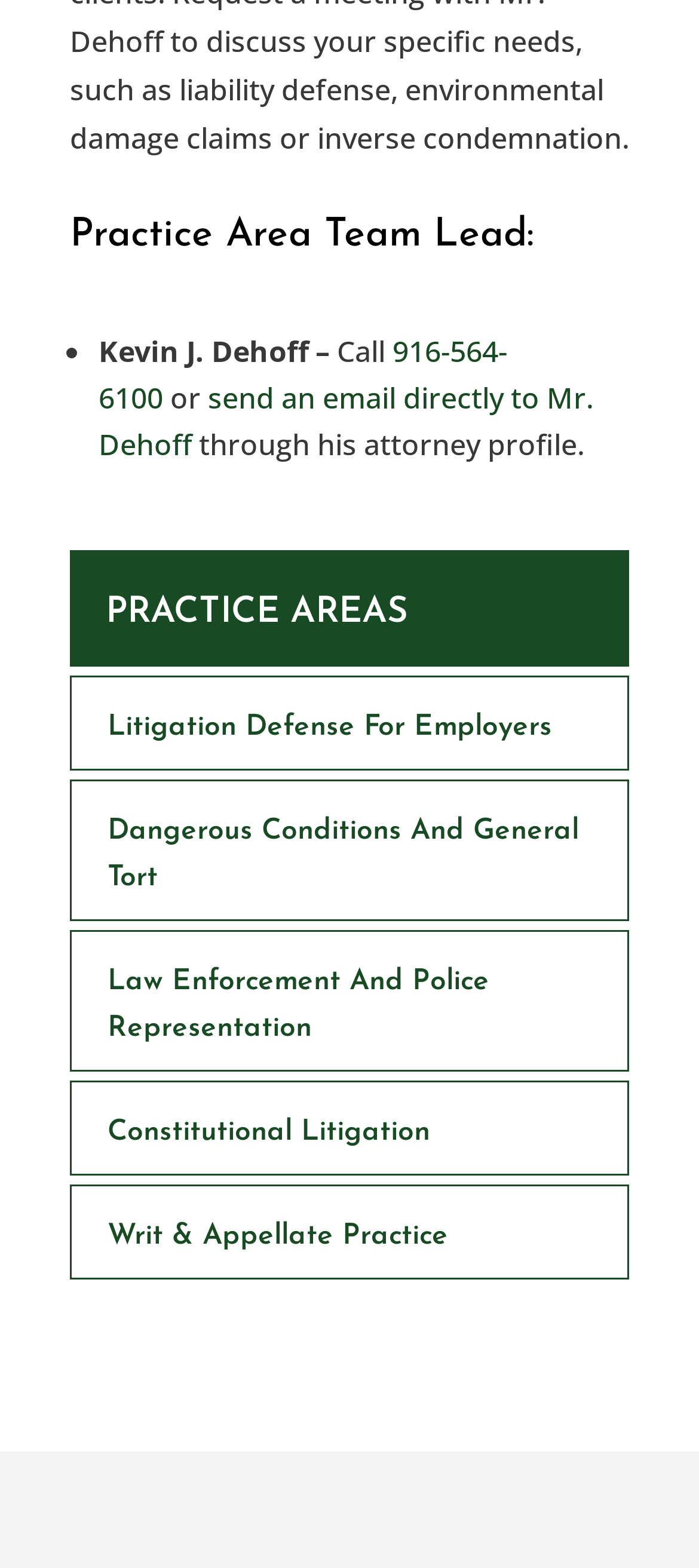Consider the image and give a detailed and elaborate answer to the question: 
How many practice areas are listed?

The answer can be found by counting the number of heading elements under the 'PRACTICE AREAS' heading. There are five heading elements: 'Litigation Defense For Employers', 'Dangerous Conditions And General Tort', 'Law Enforcement And Police Representation', 'Constitutional Litigation', and 'Writ & Appellate Practice'.